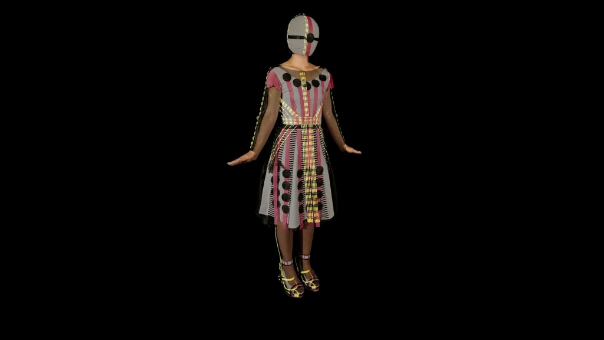Refer to the image and provide an in-depth answer to the question: 
What is the designer's name behind the 'Choose a Character' project?

The image features a stylized character model designed for the project 'Choose a Character' by Megan Dickie, showcasing her unique art style and aesthetic.